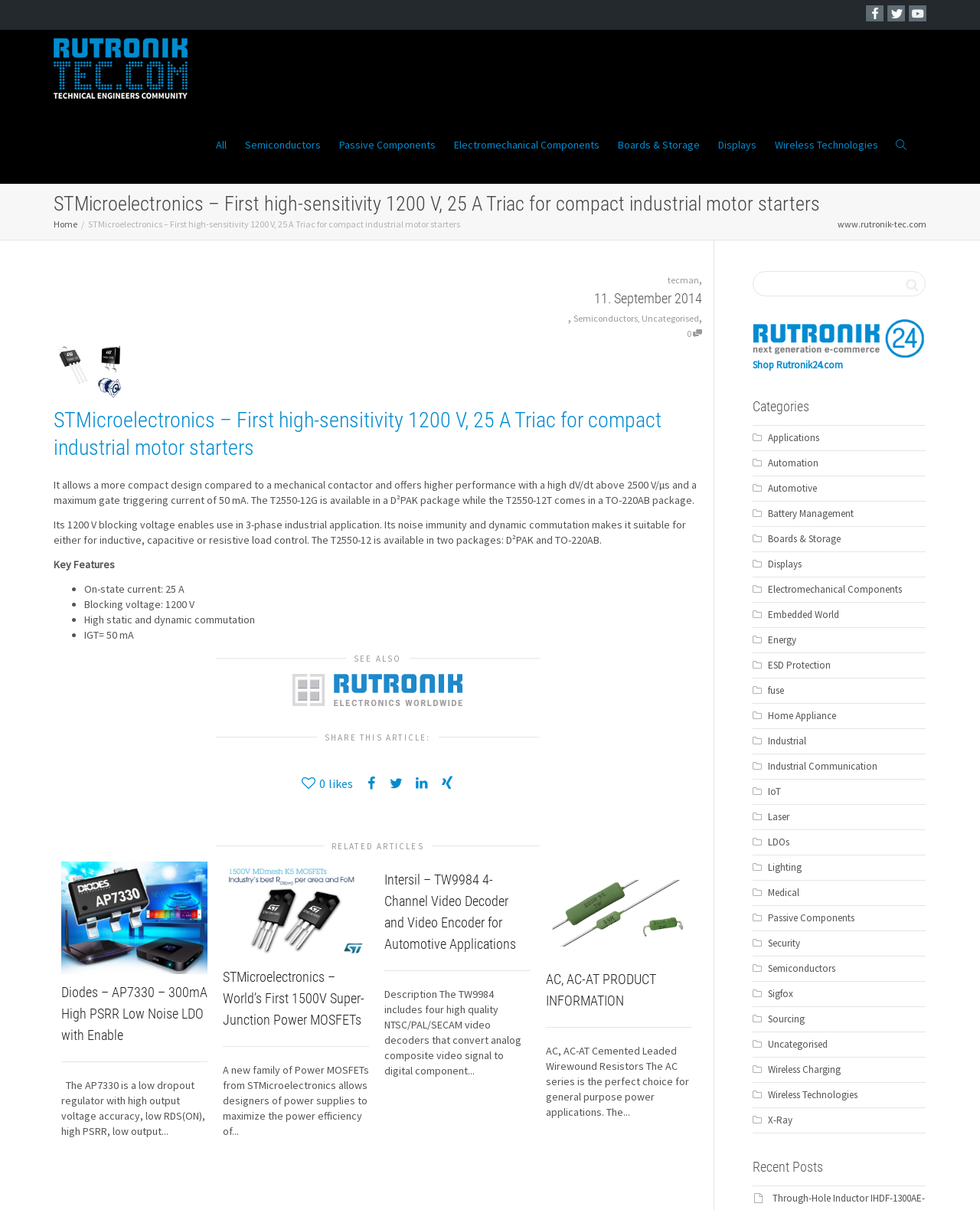Find the bounding box coordinates for the element that must be clicked to complete the instruction: "Read the article 'STMicroelectronics – First high-sensitivity 1200 V, 25 A Triac for compact industrial motor starters'". The coordinates should be four float numbers between 0 and 1, indicated as [left, top, right, bottom].

[0.055, 0.336, 0.716, 0.382]